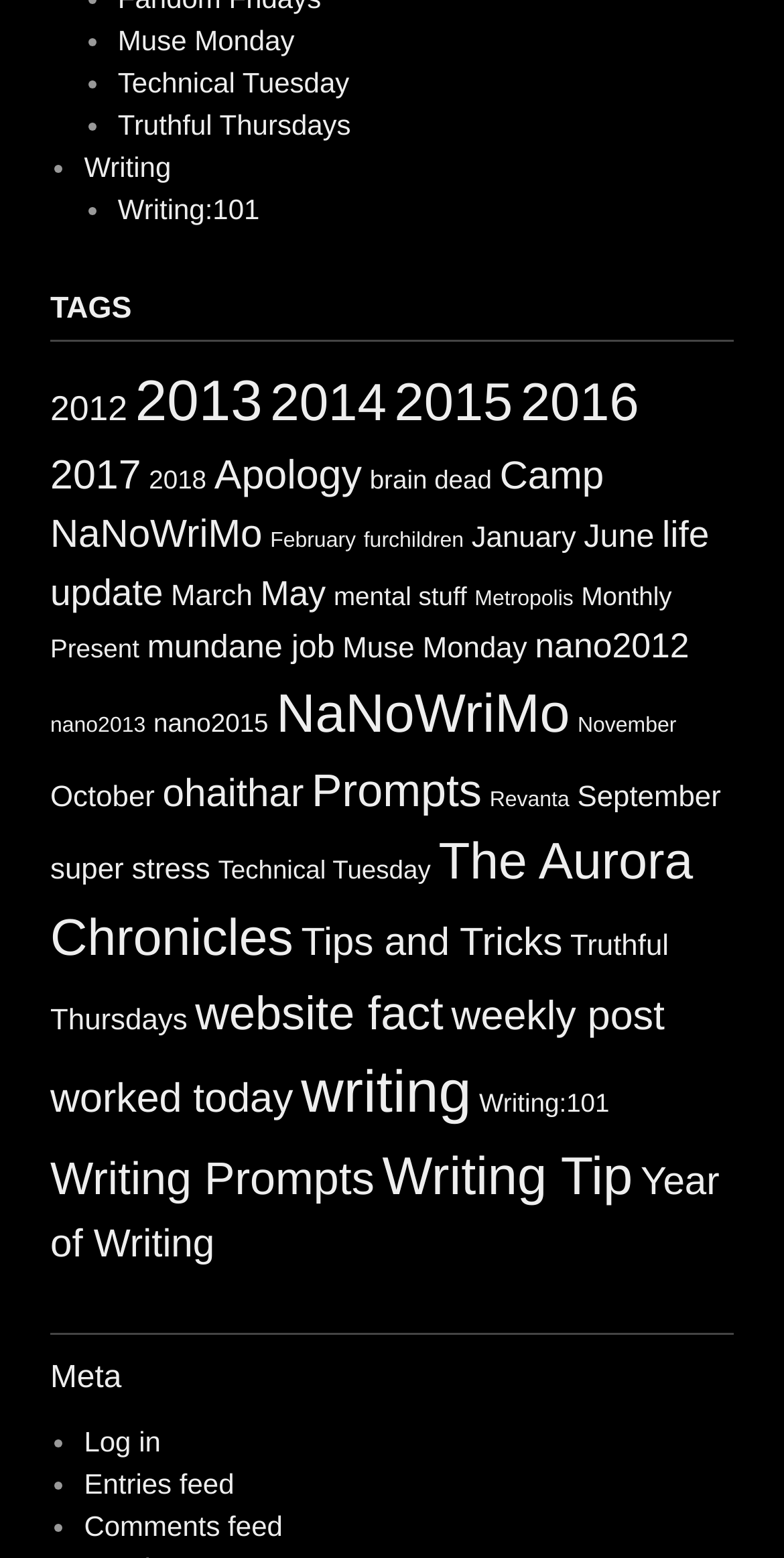Specify the bounding box coordinates of the element's region that should be clicked to achieve the following instruction: "contact the agent". The bounding box coordinates consist of four float numbers between 0 and 1, in the format [left, top, right, bottom].

None